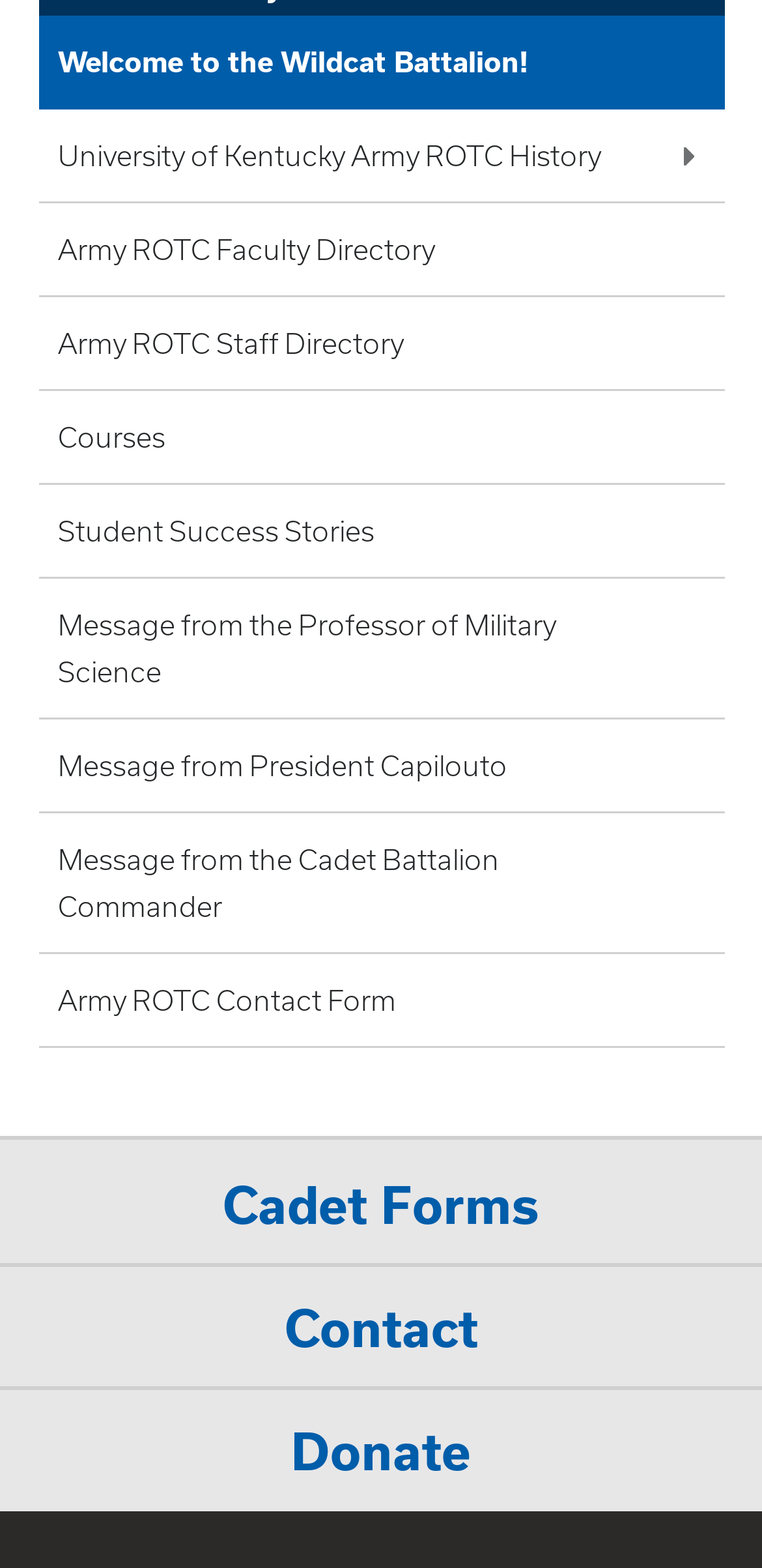How many links are on the webpage?
Using the image, provide a concise answer in one word or a short phrase.

18